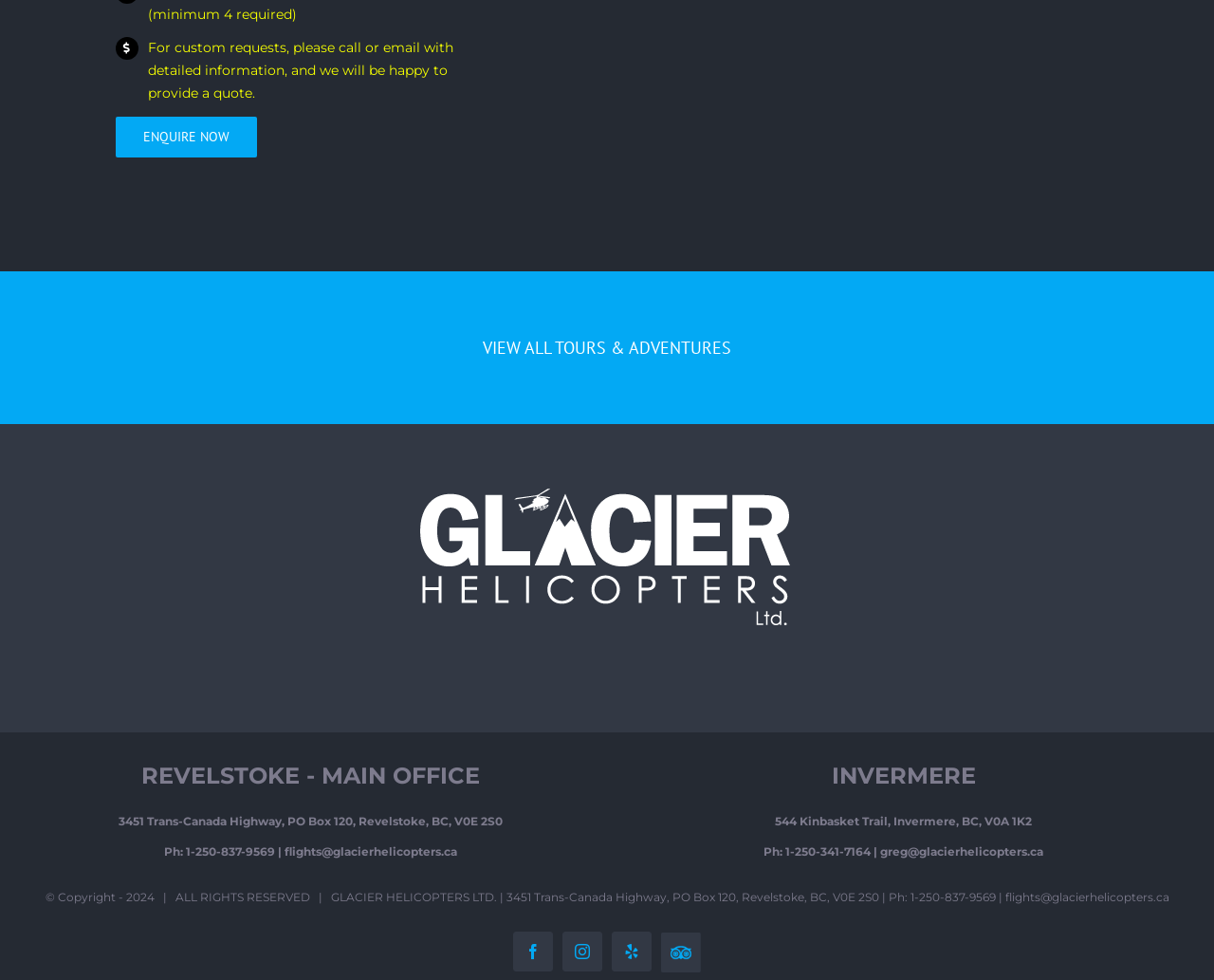What social media platforms does the company have?
Please provide a single word or phrase in response based on the screenshot.

Facebook, Instagram, Yelp, TripAdvisor